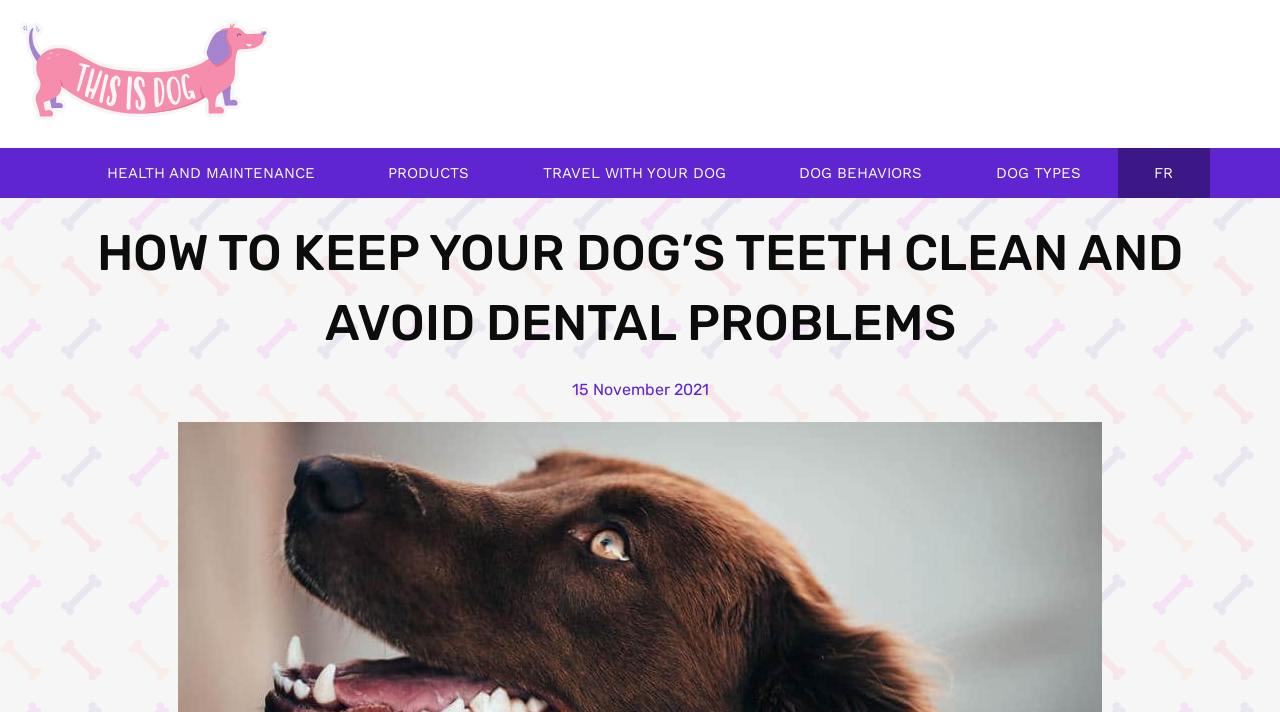Answer the following in one word or a short phrase: 
What type of content is below the main heading?

Links and text